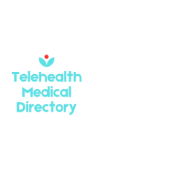Detail every aspect of the image in your caption.

The image features the logo of the "Telehealth Medical Directory," prominently displaying the brand's name in a modern, eye-catching font. The text is colored in a soothing light blue, signifying trust and professionalism. Above the text, there is a stylized graphic of a leaf with a small red dot, symbolizing healthcare and telehealth services. This logo represents a comprehensive resource designed to connect patients with telehealth providers, emphasizing accessibility and ease of navigation. The clean and minimalistic design reflects the directory's commitment to providing a user-friendly experience for those seeking medical services remotely.